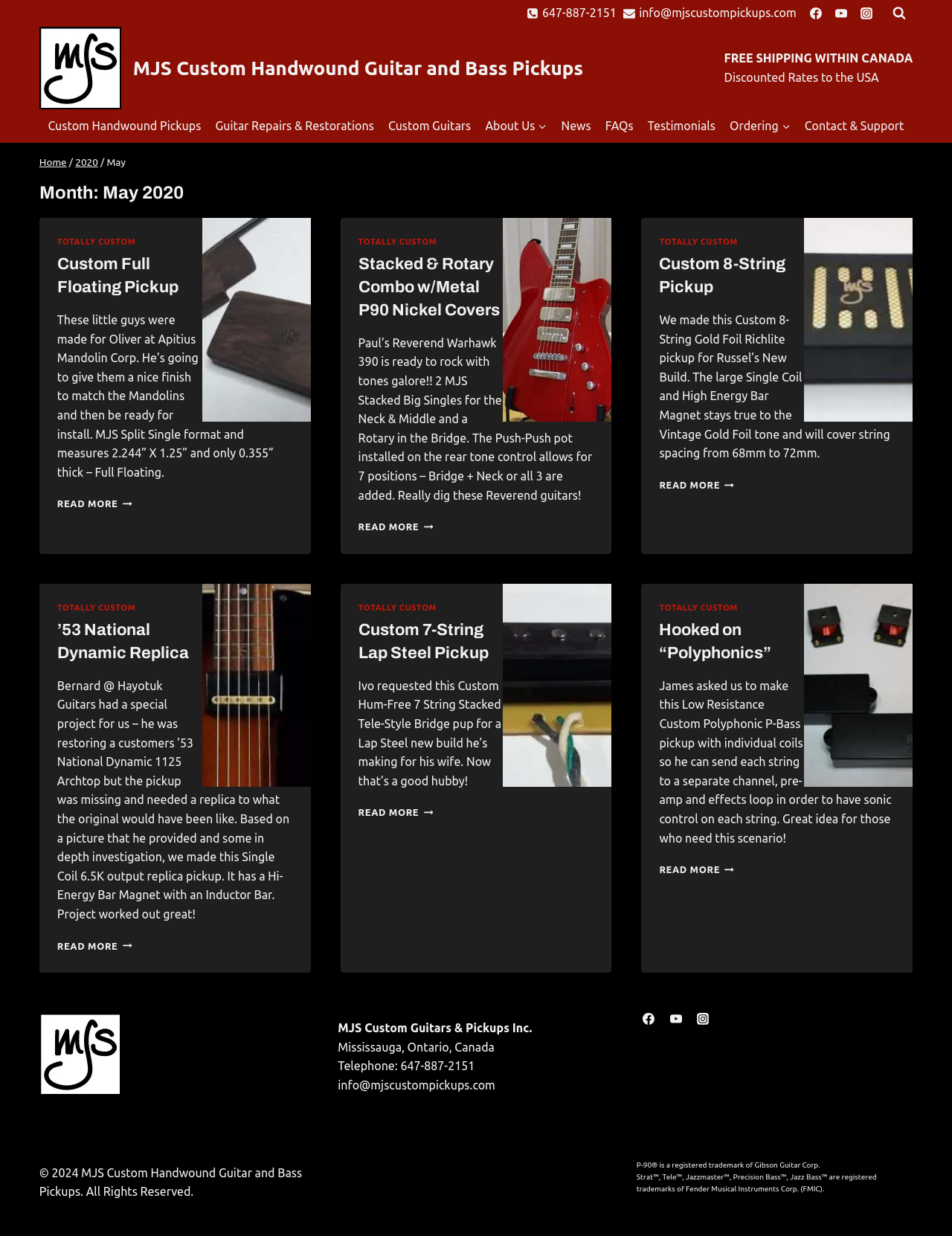Find the bounding box coordinates for the HTML element described as: "Totally Custom". The coordinates should consist of four float values between 0 and 1, i.e., [left, top, right, bottom].

[0.692, 0.192, 0.775, 0.199]